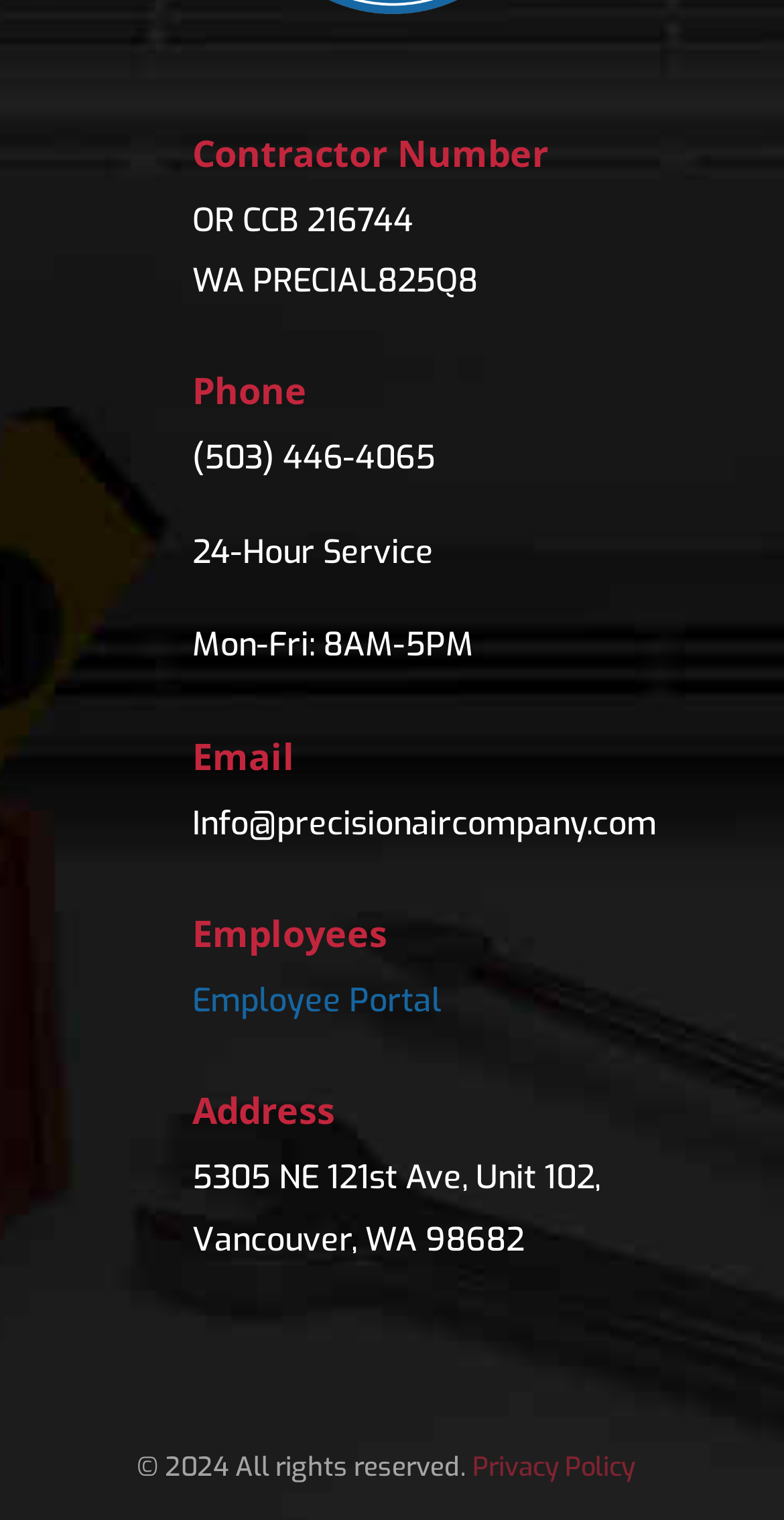Answer the question in a single word or phrase:
What is the phone number?

(503) 446-4065